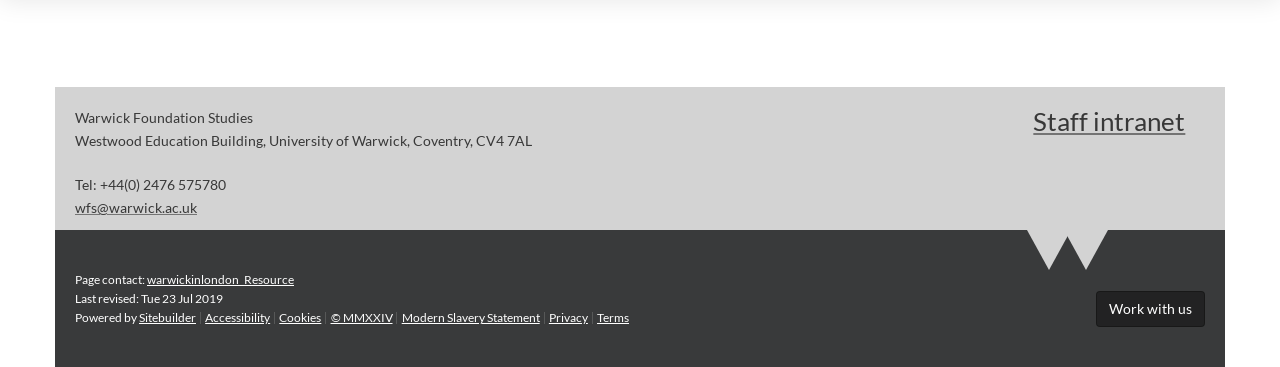Could you provide the bounding box coordinates for the portion of the screen to click to complete this instruction: "go to contact page"?

None